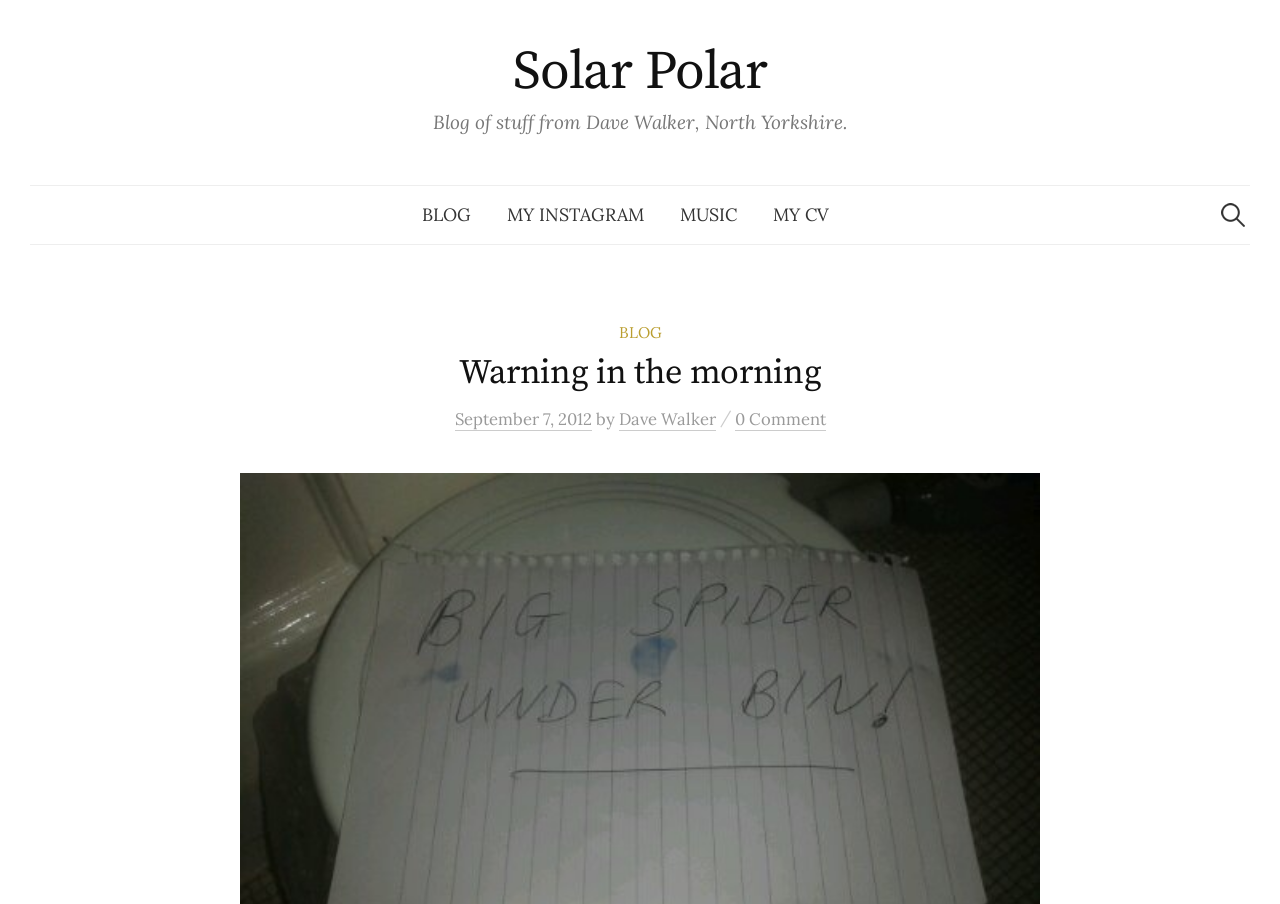How many comments are there on the article?
Could you please answer the question thoroughly and with as much detail as possible?

I found the number of comments by looking at the link '0 Comment' which indicates the number of comments on the article.